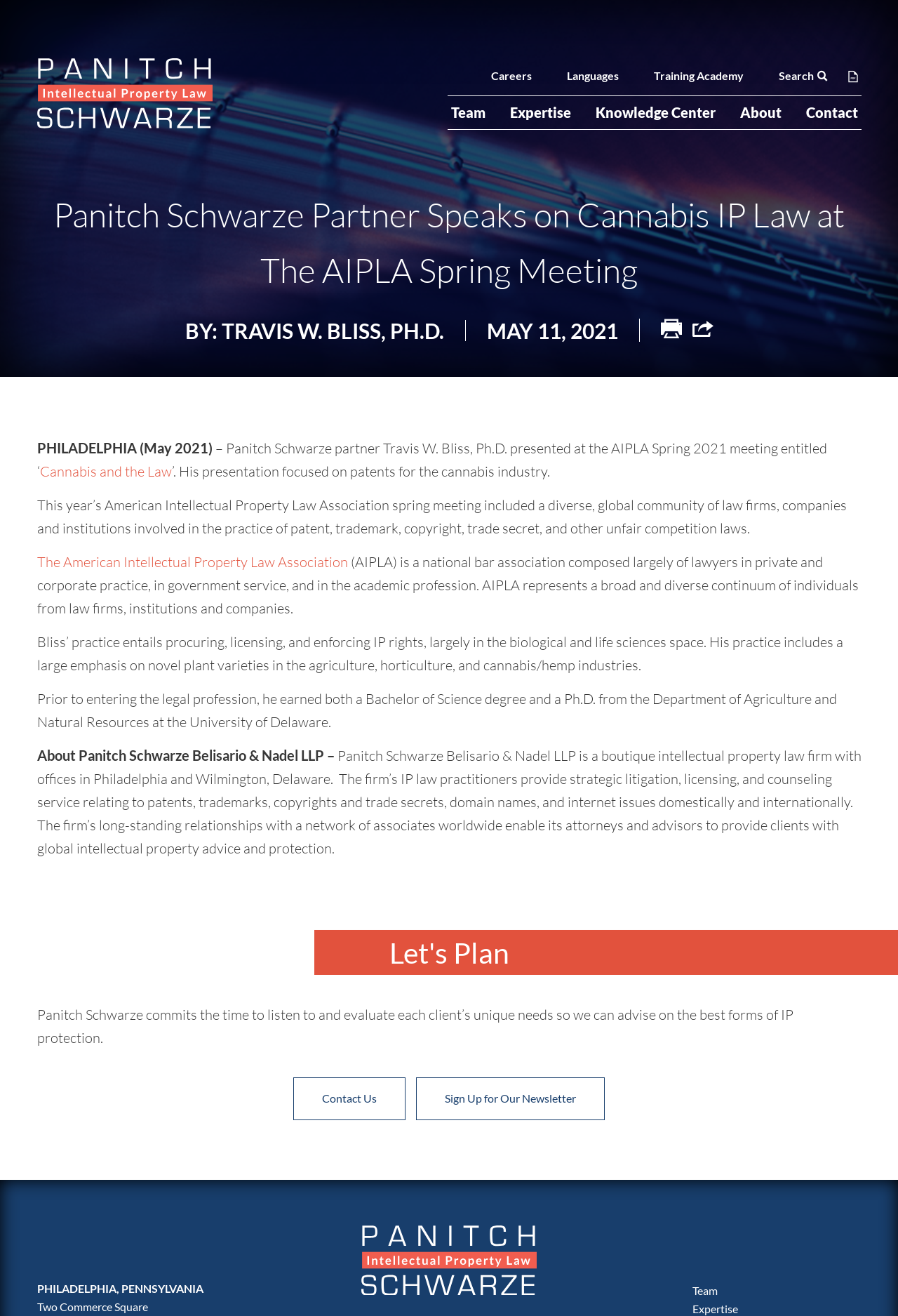Use a single word or phrase to answer this question: 
What is the name of the law firm?

Panitch Schwarze Belisario & Nadel LLP